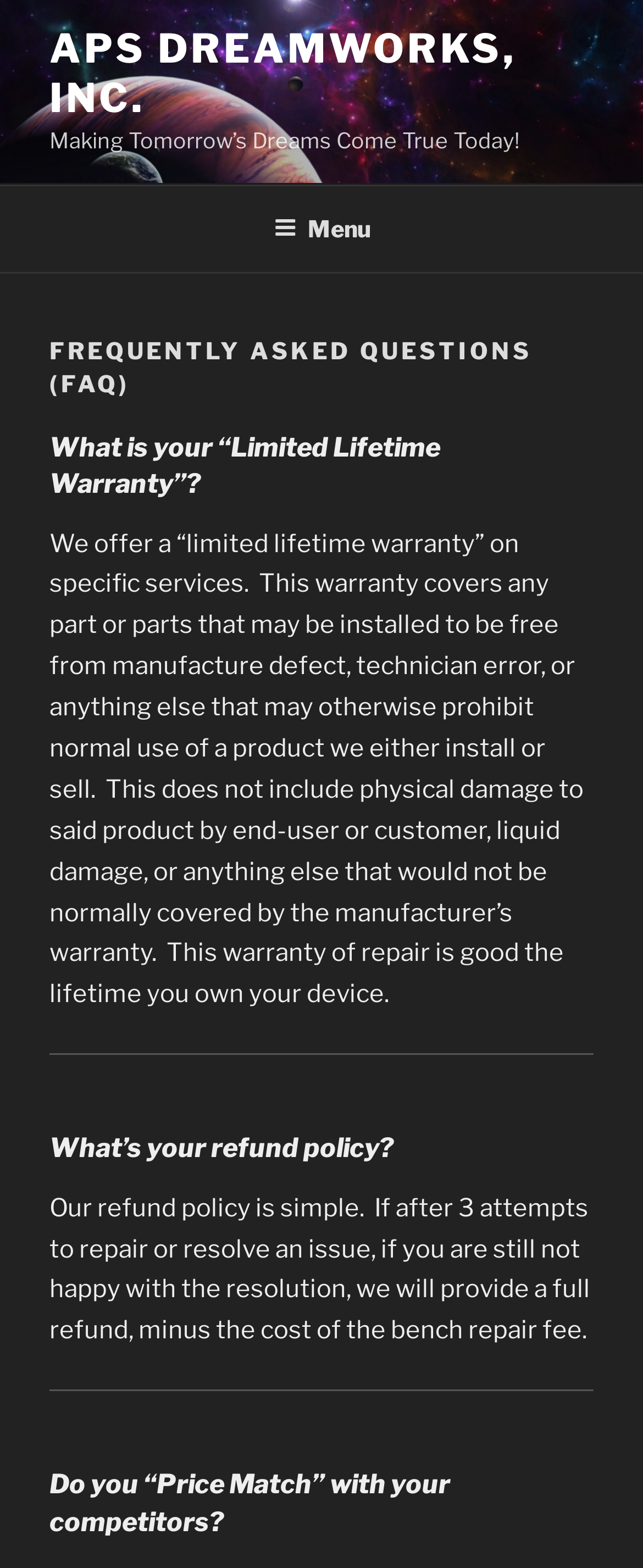What is the company name at the top of the page?
Based on the visual information, provide a detailed and comprehensive answer.

I looked at the top of the page and found a link with the company name 'APS DREAMWORKS, INC.'